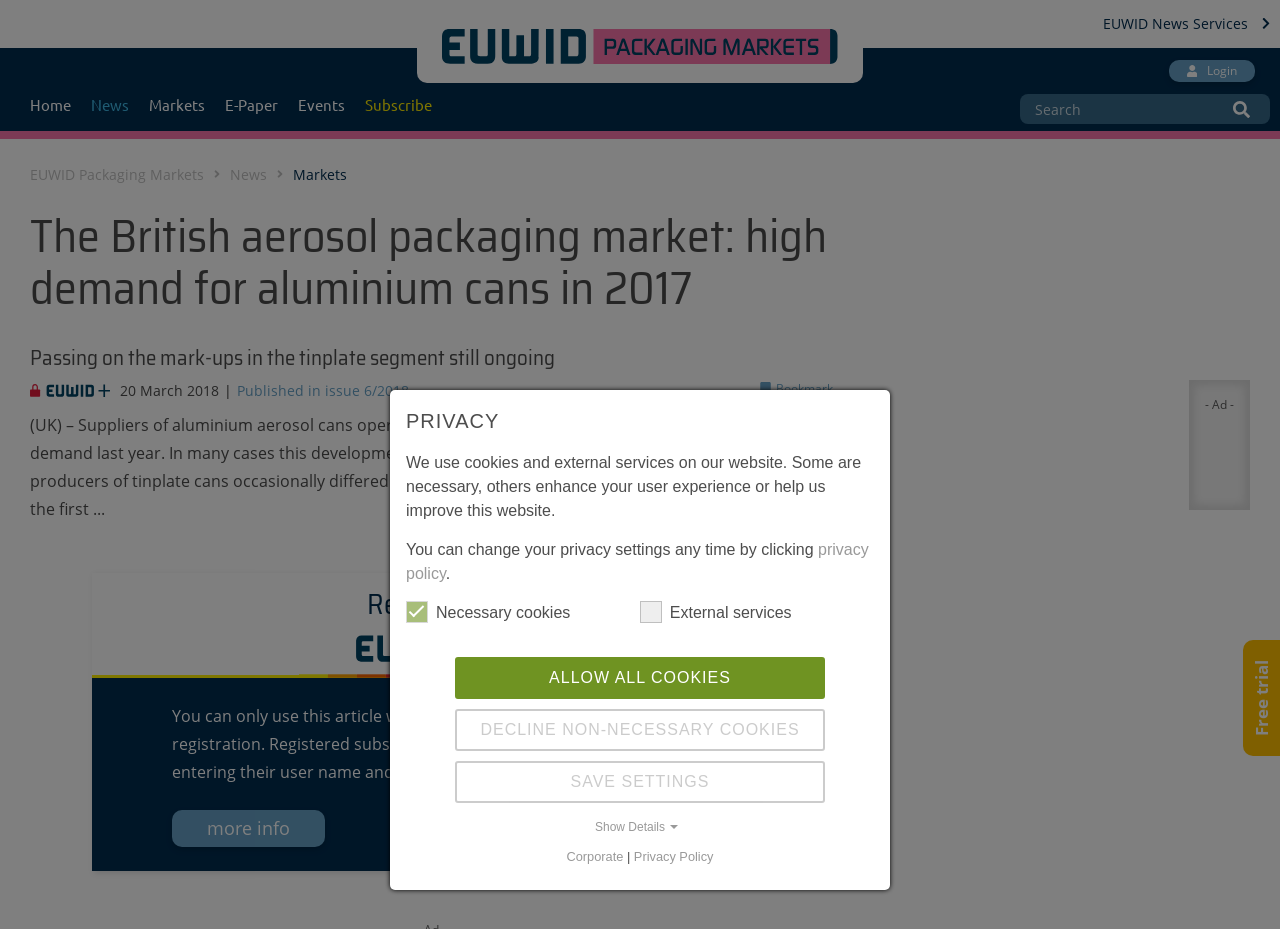Please specify the bounding box coordinates of the clickable region necessary for completing the following instruction: "Login to access the article". The coordinates must consist of four float numbers between 0 and 1, i.e., [left, top, right, bottom].

[0.913, 0.065, 0.98, 0.088]